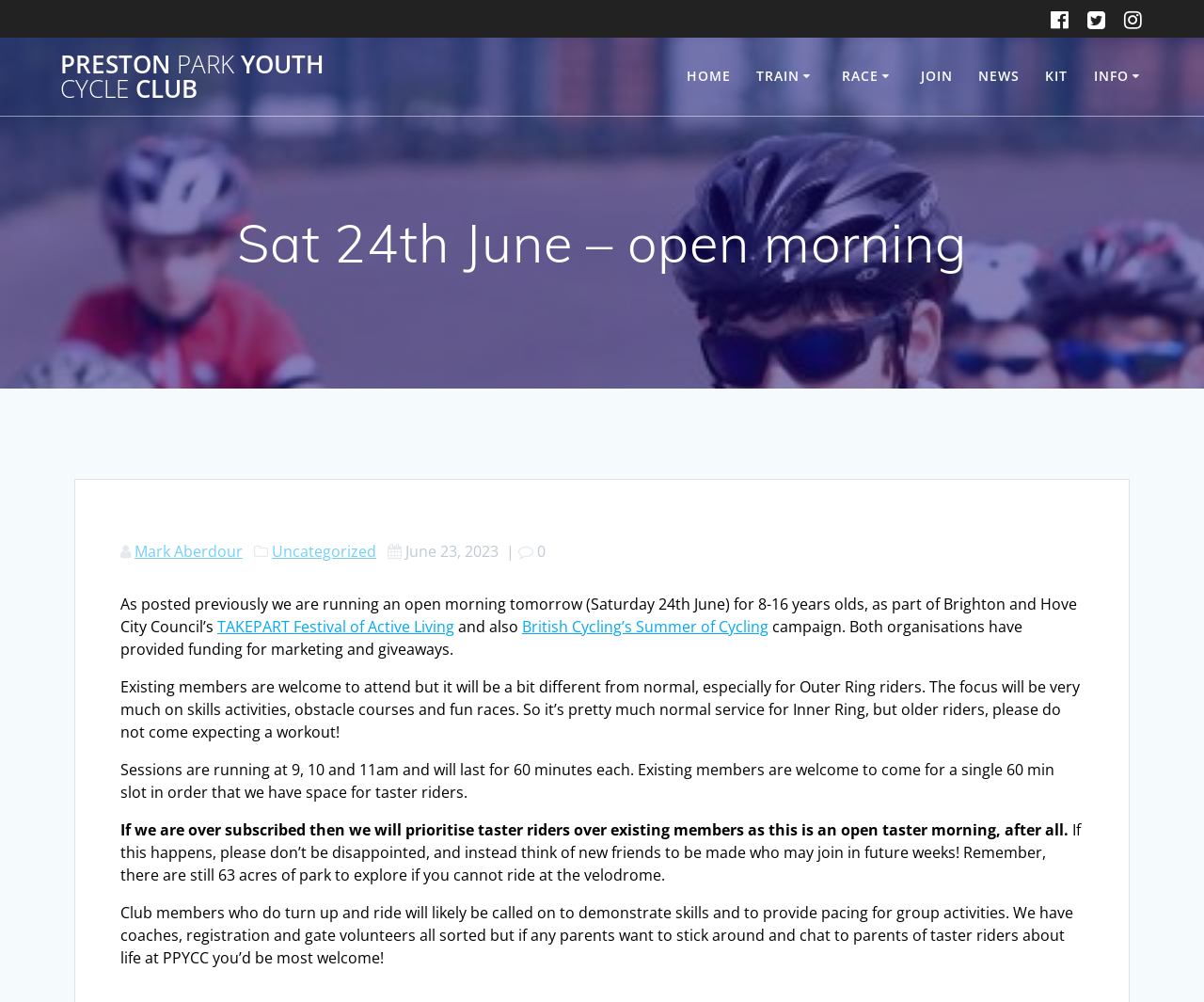Identify the webpage's primary heading and generate its text.

Sat 24th June – open morning